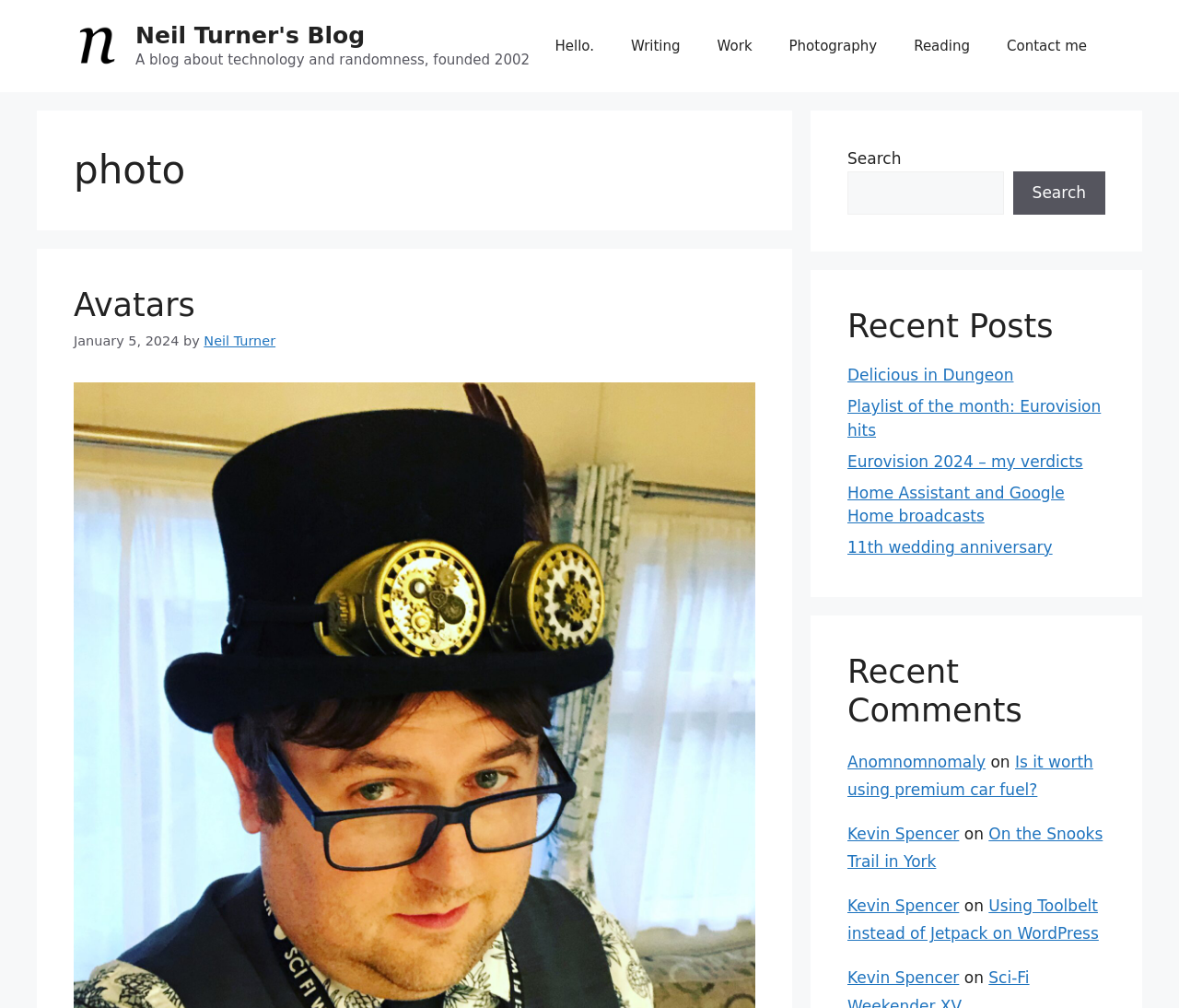How many recent comments are there?
Based on the image, answer the question with as much detail as possible.

The recent comments section is located in the right-hand sidebar of the webpage, and it contains 3 comments from different users.